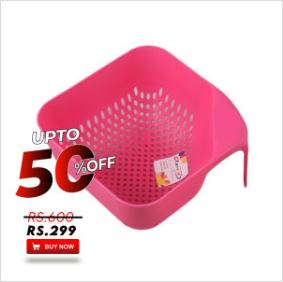What is the discount percentage on the fridge storage basket?
Please provide a single word or phrase as your answer based on the image.

50%